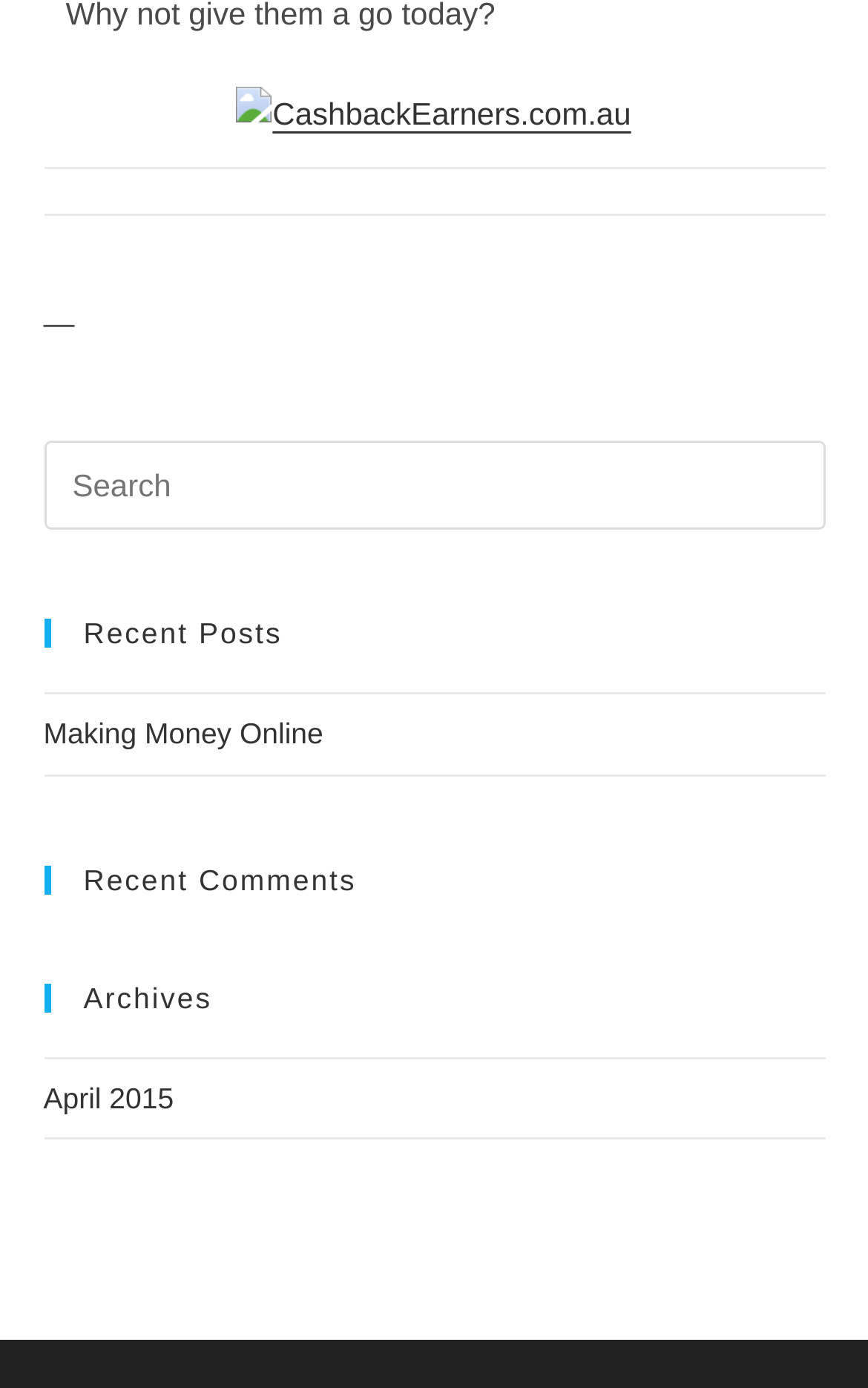Using the provided element description "LOCATION", determine the bounding box coordinates of the UI element.

None